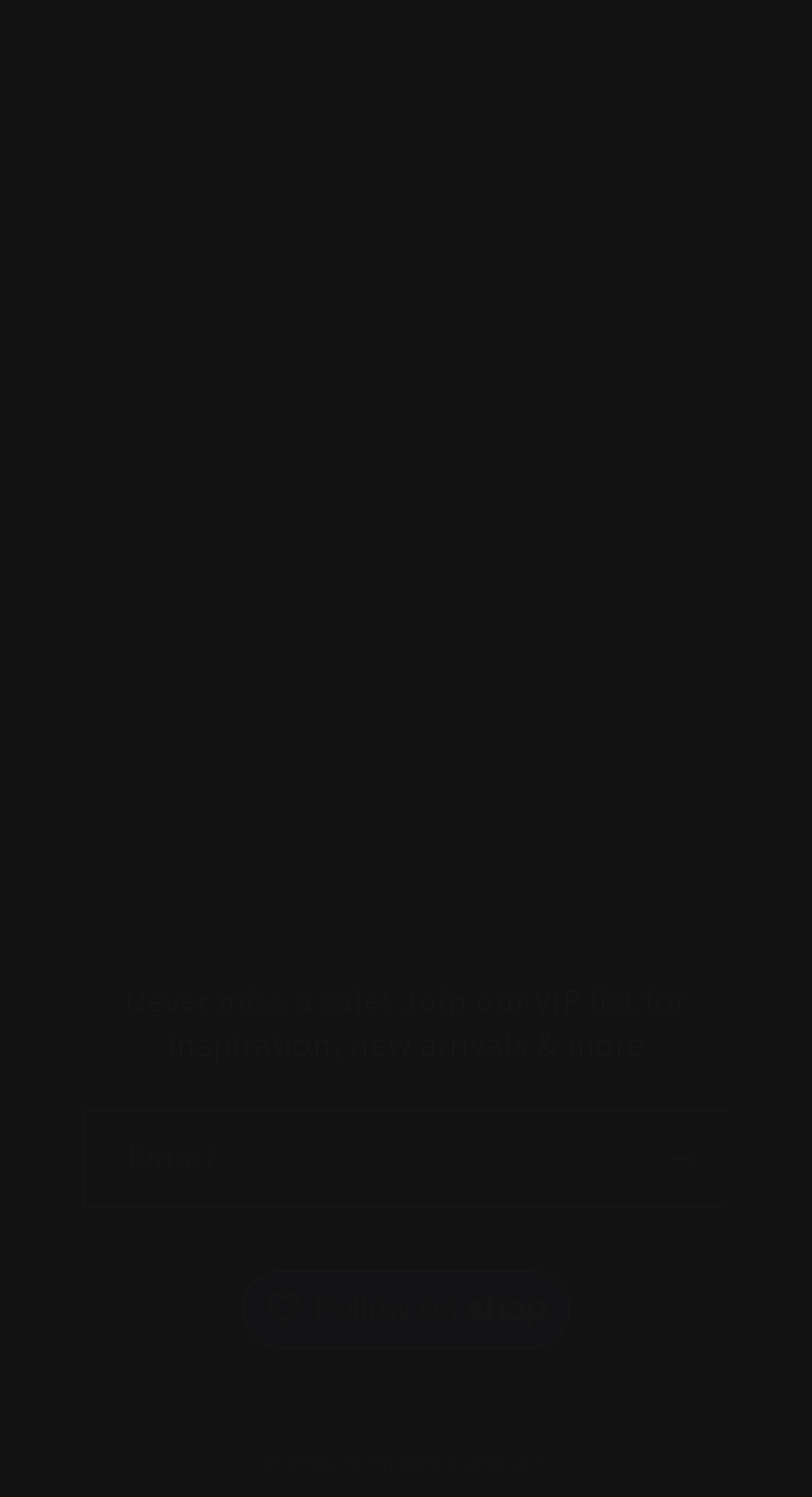Give a succinct answer to this question in a single word or phrase: 
What is the name of the company?

Demine Essentials